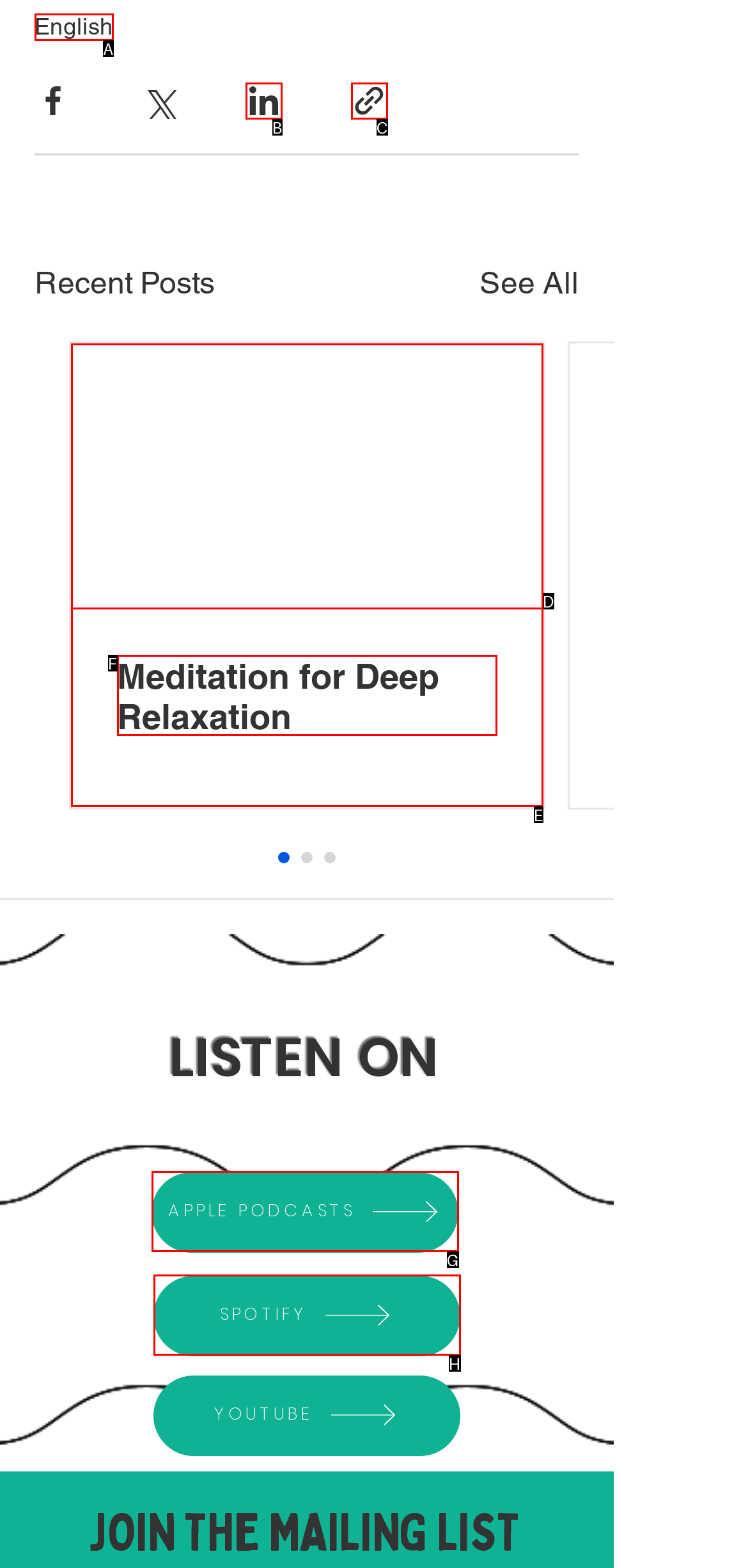Using the description: APPLE PODCASTS
Identify the letter of the corresponding UI element from the choices available.

G